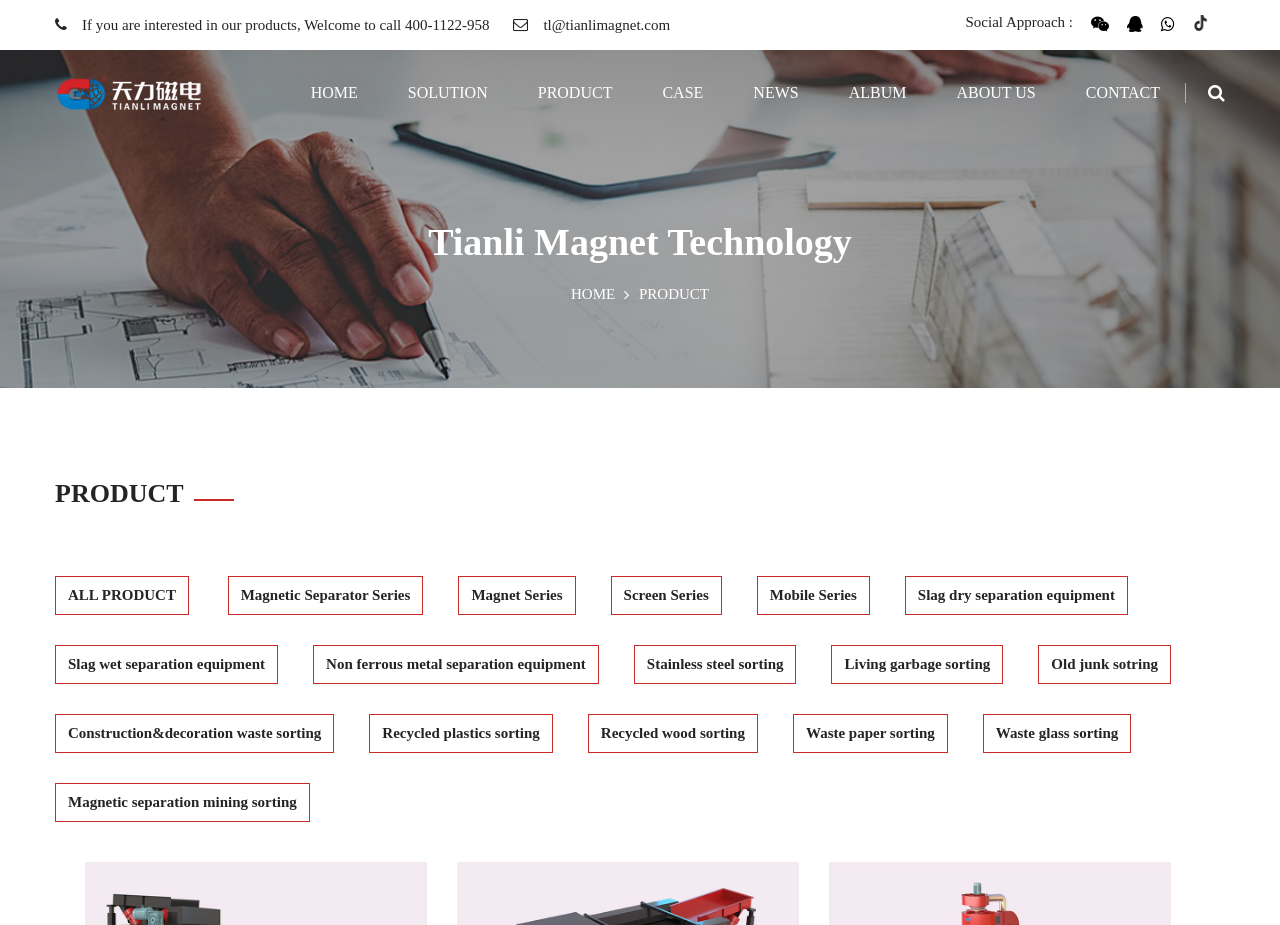Bounding box coordinates must be specified in the format (top-left x, top-left y, bottom-right x, bottom-right y). All values should be floating point numbers between 0 and 1. What are the bounding box coordinates of the UI element described as: Non ferrous metal separation equipment

[0.255, 0.709, 0.458, 0.726]